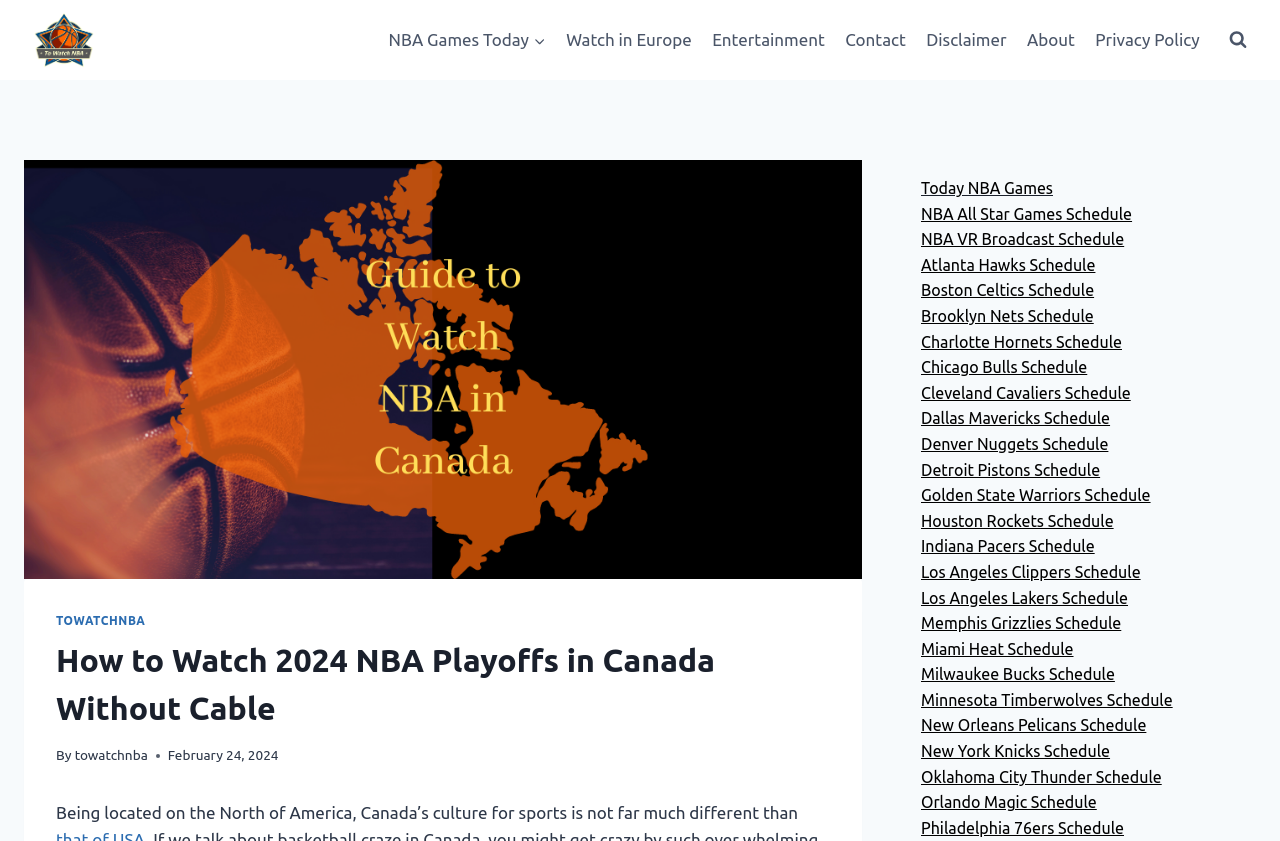Determine the bounding box coordinates of the region I should click to achieve the following instruction: "Read the article about 'How to Watch 2024 NBA Playoffs in Canada Without Cable'". Ensure the bounding box coordinates are four float numbers between 0 and 1, i.e., [left, top, right, bottom].

[0.044, 0.756, 0.648, 0.87]